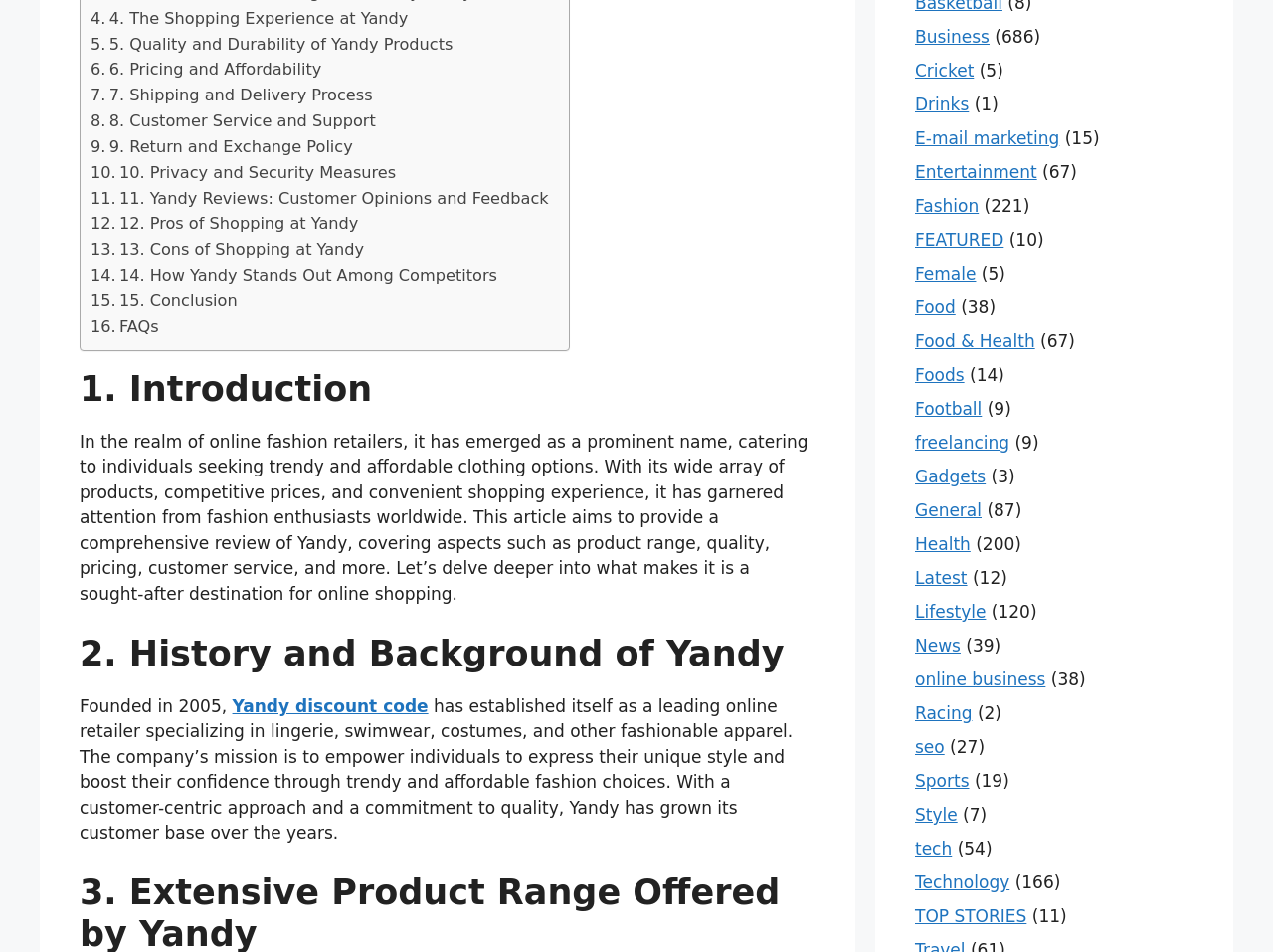Pinpoint the bounding box coordinates of the element you need to click to execute the following instruction: "Click on '1. Introduction'". The bounding box should be represented by four float numbers between 0 and 1, in the format [left, top, right, bottom].

[0.062, 0.386, 0.641, 0.43]